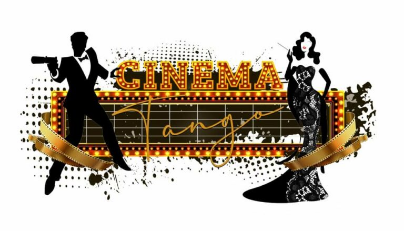What is the woman's dress style?
Answer the question with as much detail as possible.

The caption describes the woman as exuding classic Hollywood charm, and her dress is specifically mentioned as an elegant gown, which suggests a sense of glamour and refinement.